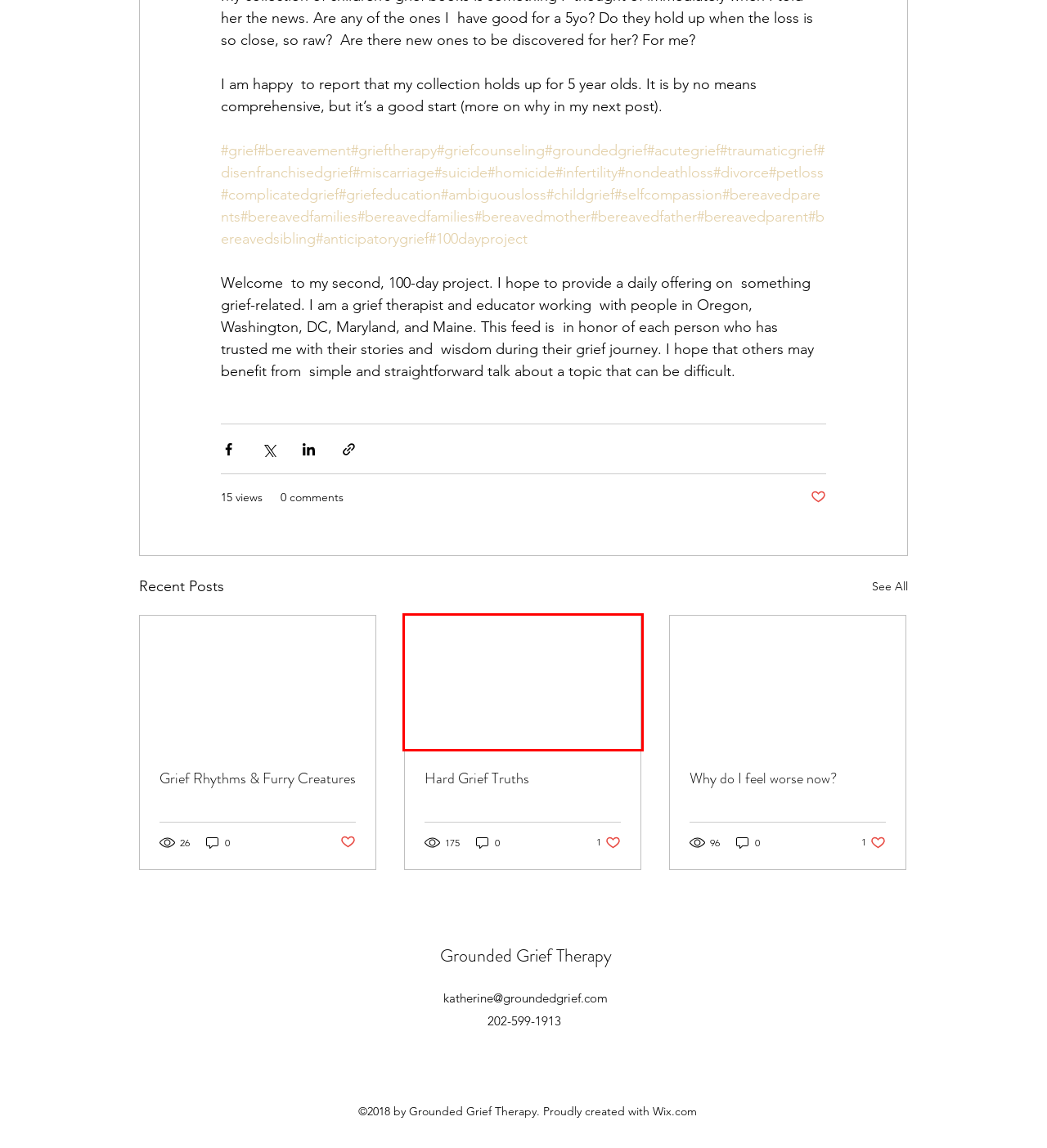Examine the screenshot of a webpage with a red bounding box around a specific UI element. Identify which webpage description best matches the new webpage that appears after clicking the element in the red bounding box. Here are the candidates:
A. Hard Grief Truths
B. Blog | Grounded Grief Therapy
C. Why do I feel worse now?
D. About  | Grounded Grief Therapy
E. Home | Grounded Grief Therapy
F. Contact | Grounded Grief Therapy
G. Workshops | Grounded Grief Therapy
H. Grief Rhythms & Furry Creatures

A